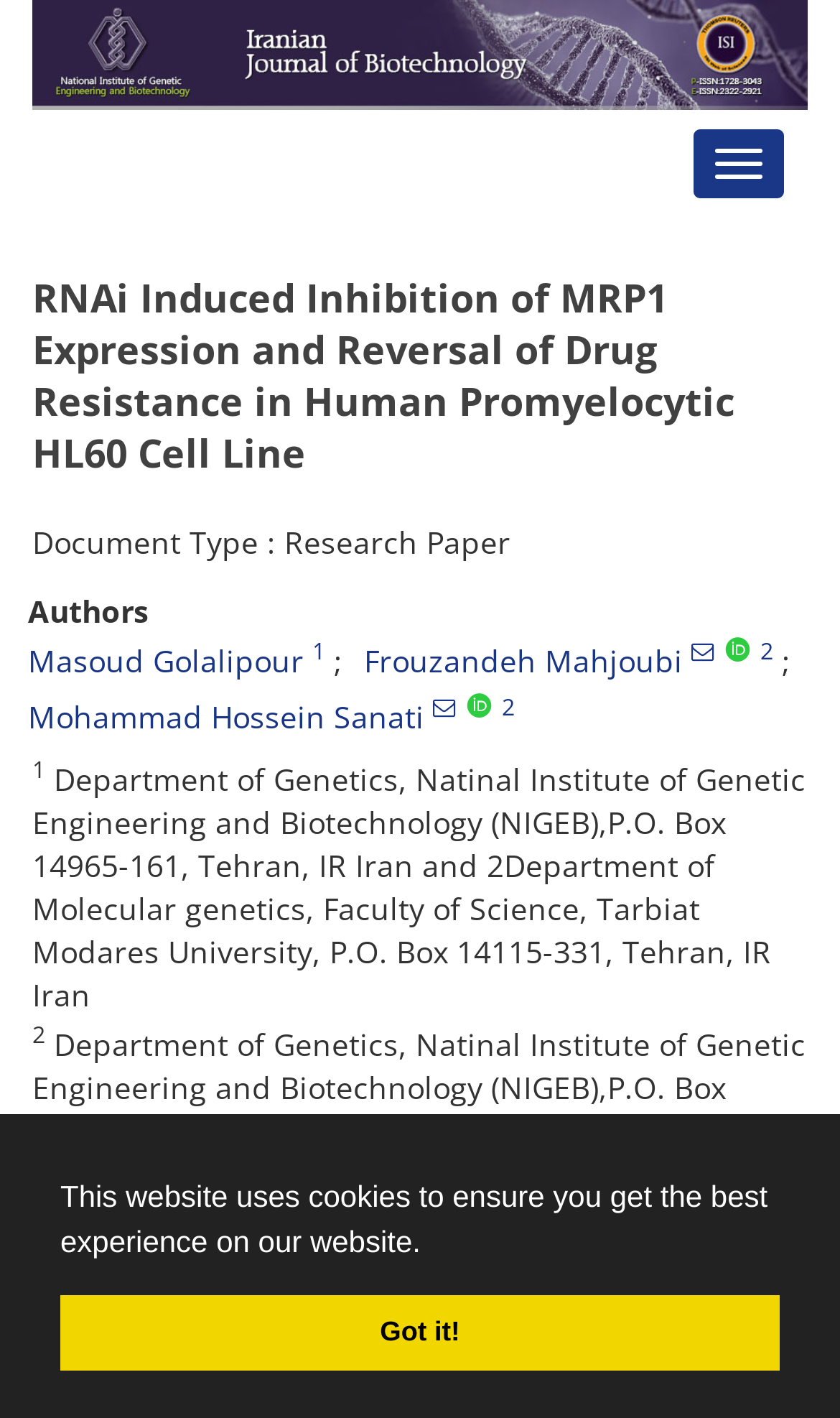Determine the main text heading of the webpage and provide its content.

RNAi Induced Inhibition of MRP1 Expression and Reversal of Drug Resistance in Human Promyelocytic HL60 Cell Line